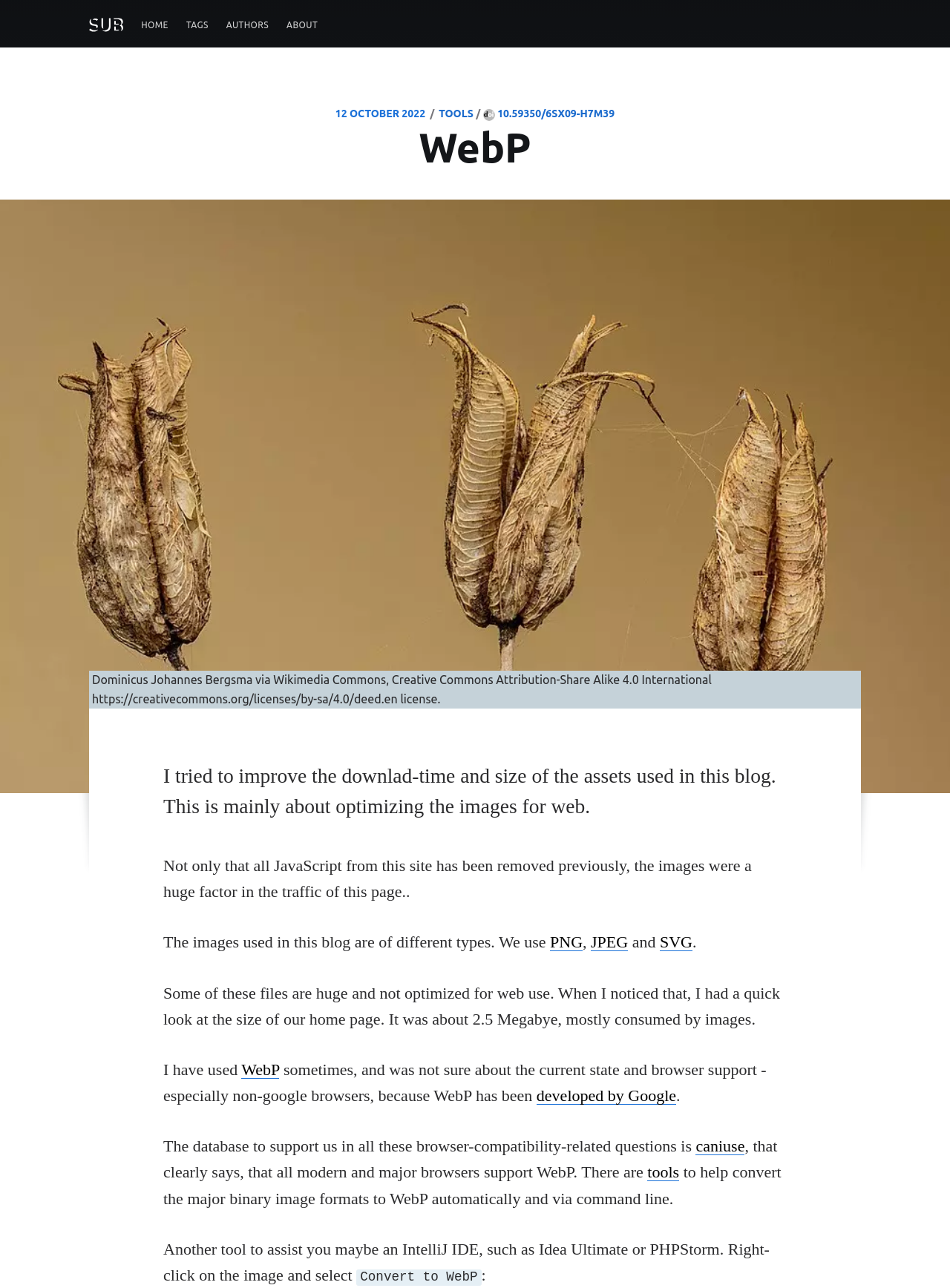Indicate the bounding box coordinates of the element that must be clicked to execute the instruction: "Click on the HOME menu item". The coordinates should be given as four float numbers between 0 and 1, i.e., [left, top, right, bottom].

[0.139, 0.008, 0.187, 0.031]